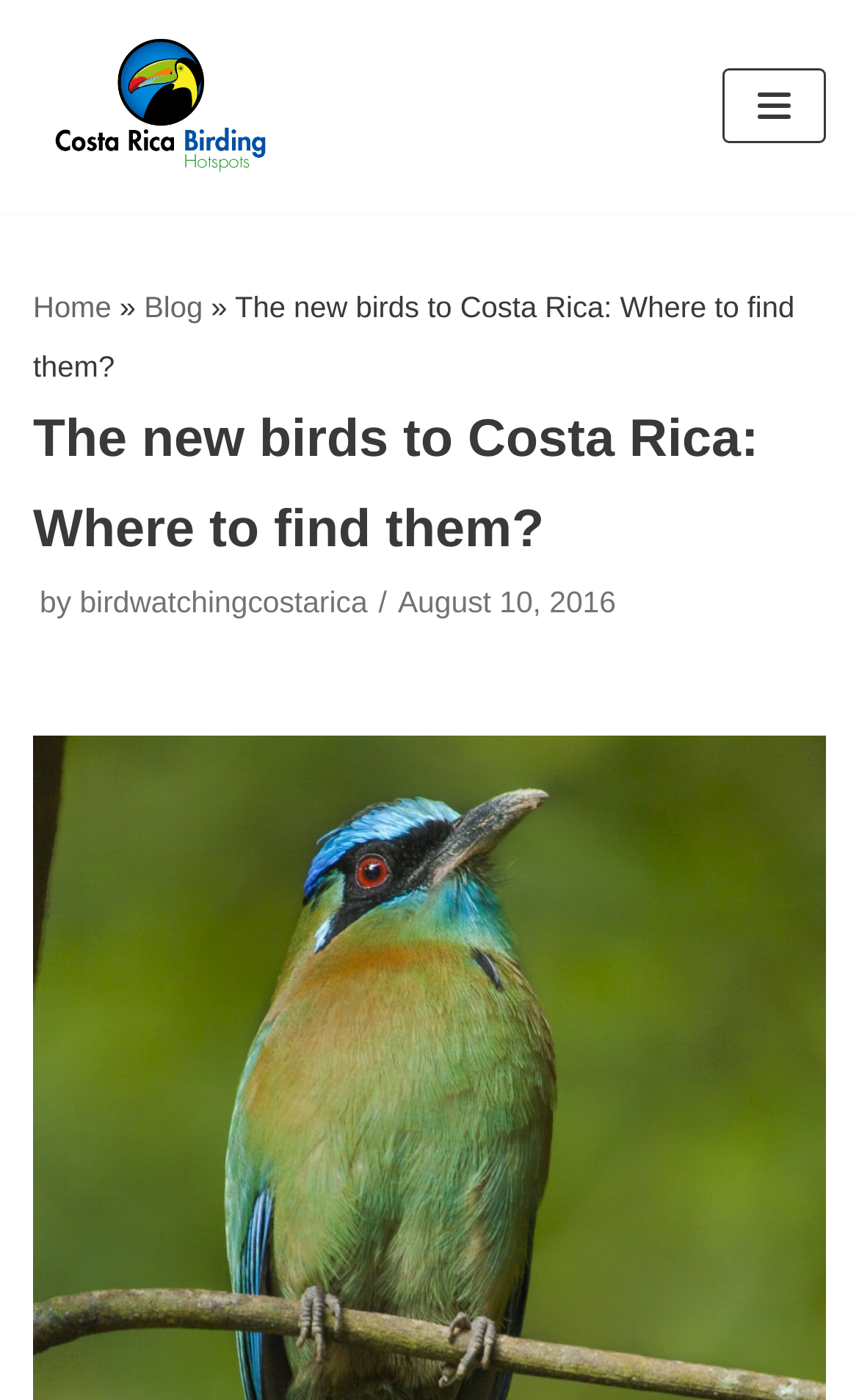Please provide a comprehensive answer to the question below using the information from the image: Who is the author of the article?

I found the answer by looking at the text 'by' followed by a link with the text 'birdwatchingcostarica' which is likely to be the author's name, and then I used my understanding of the webpage to infer that the full name is Patrick O'Donnell.